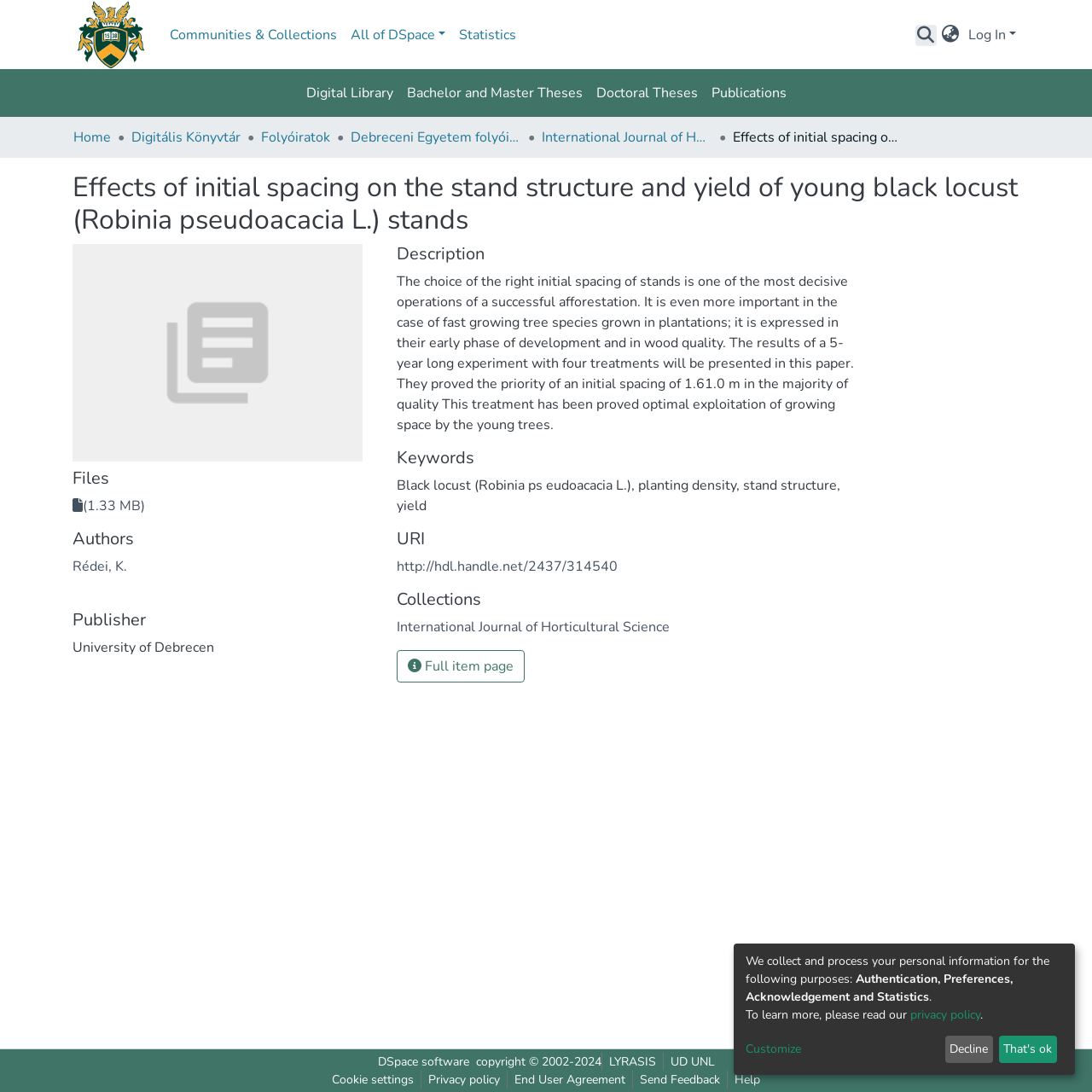Answer the question briefly using a single word or phrase: 
What is the URI of the paper?

http://hdl.handle.net/2437/314540